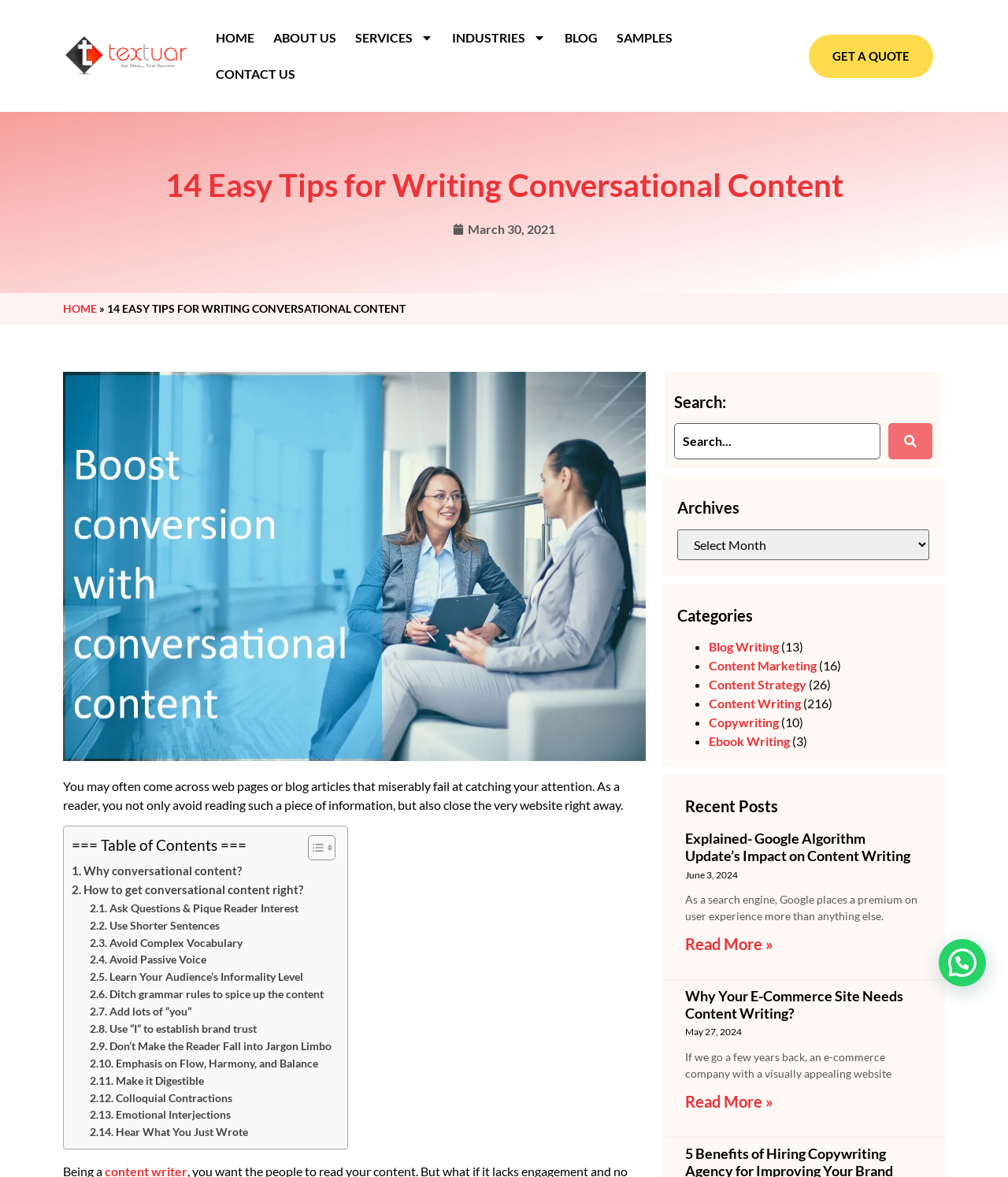Highlight the bounding box coordinates of the element you need to click to perform the following instruction: "Read more about 'Explained- Google Algorithm Update’s Impact on Content Writing'."

[0.68, 0.794, 0.767, 0.81]